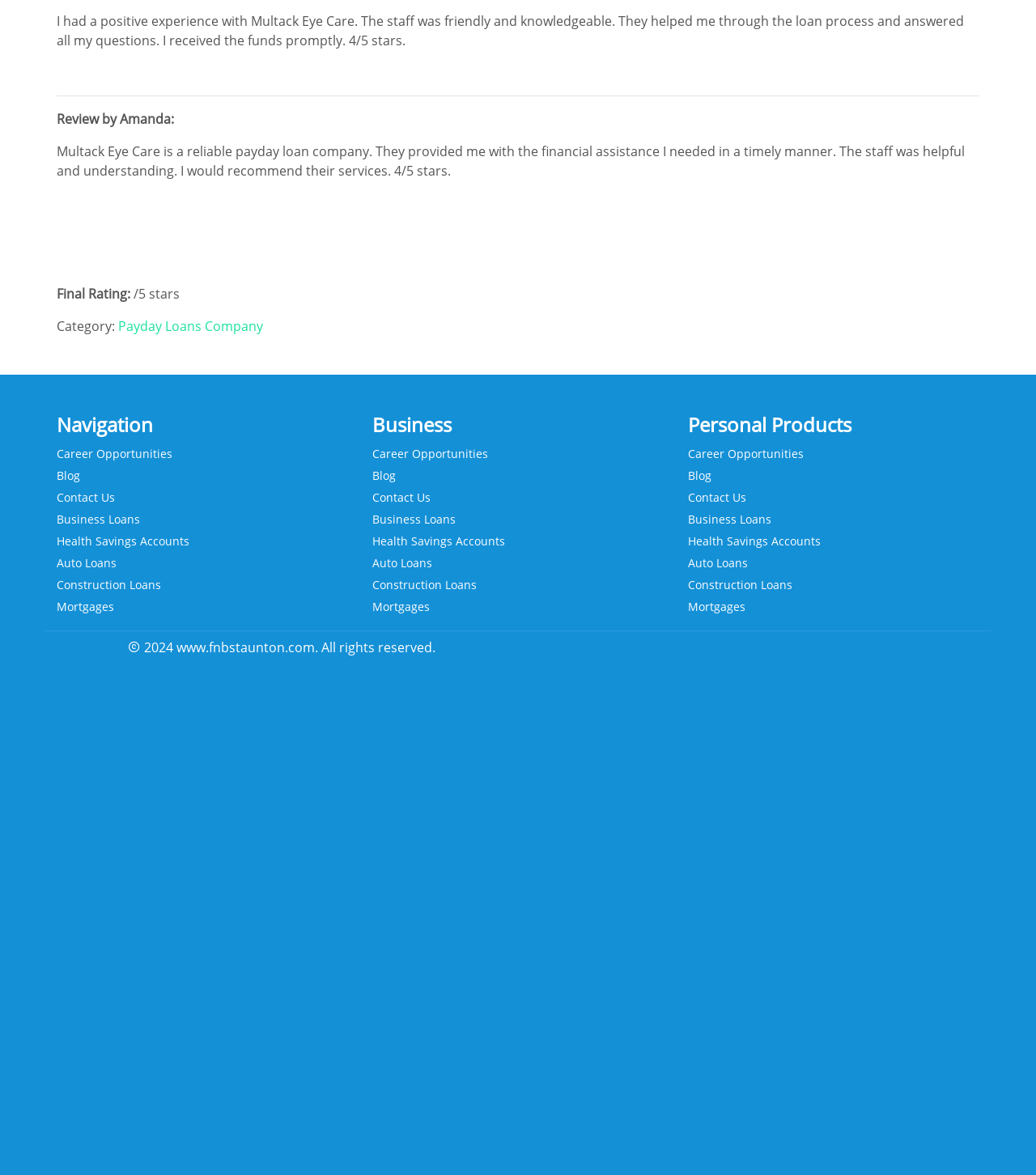Please specify the bounding box coordinates in the format (top-left x, top-left y, bottom-right x, bottom-right y), with all values as floating point numbers between 0 and 1. Identify the bounding box of the UI element described by: Mortgages

[0.055, 0.507, 0.183, 0.526]